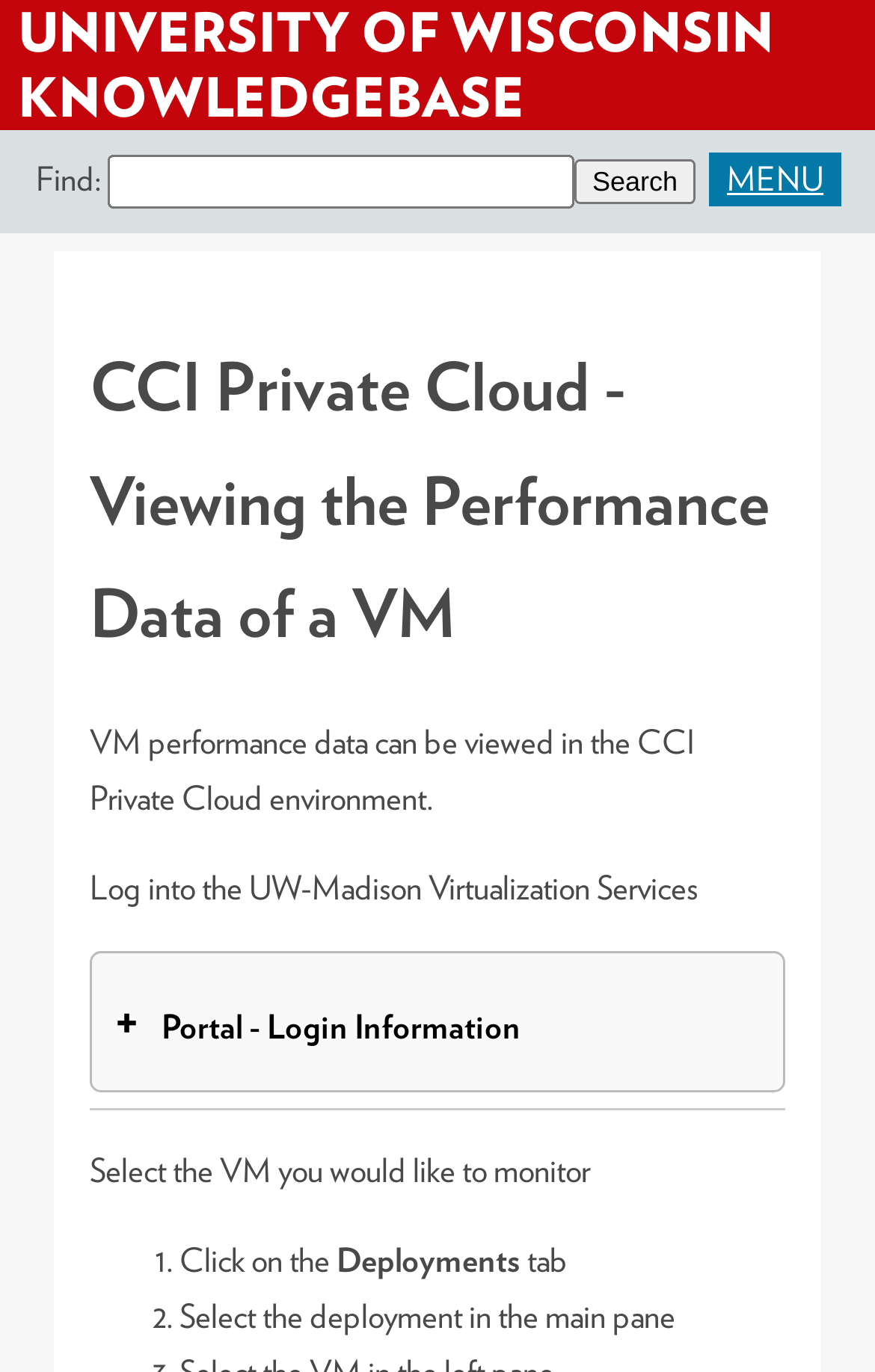Provide your answer to the question using just one word or phrase: What is the orientation of the separator below the button?

Horizontal